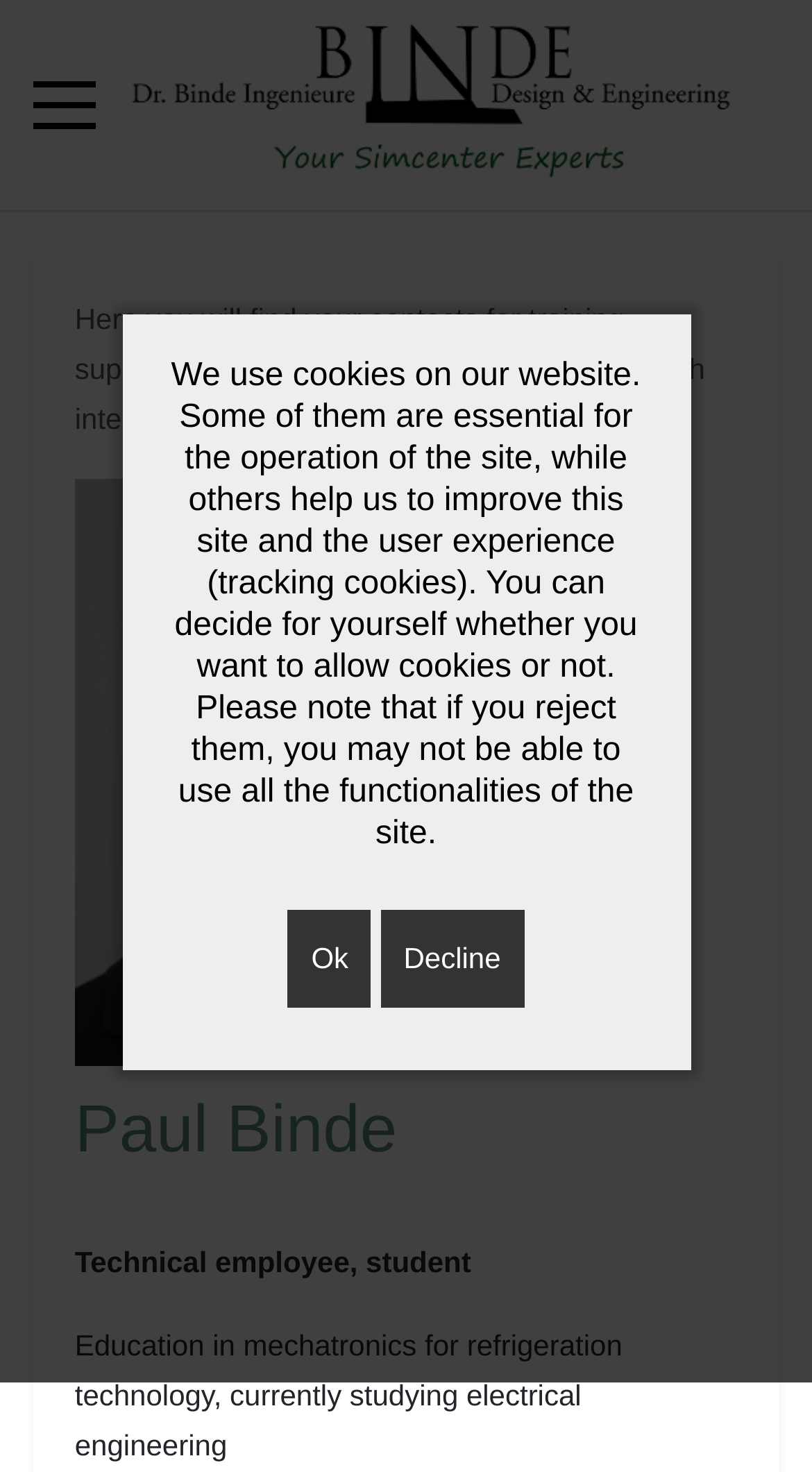Please find the bounding box for the following UI element description. Provide the coordinates in (top-left x, top-left y, bottom-right x, bottom-right y) format, with values between 0 and 1: Mobile Menu Toggle

[0.041, 0.05, 0.118, 0.093]